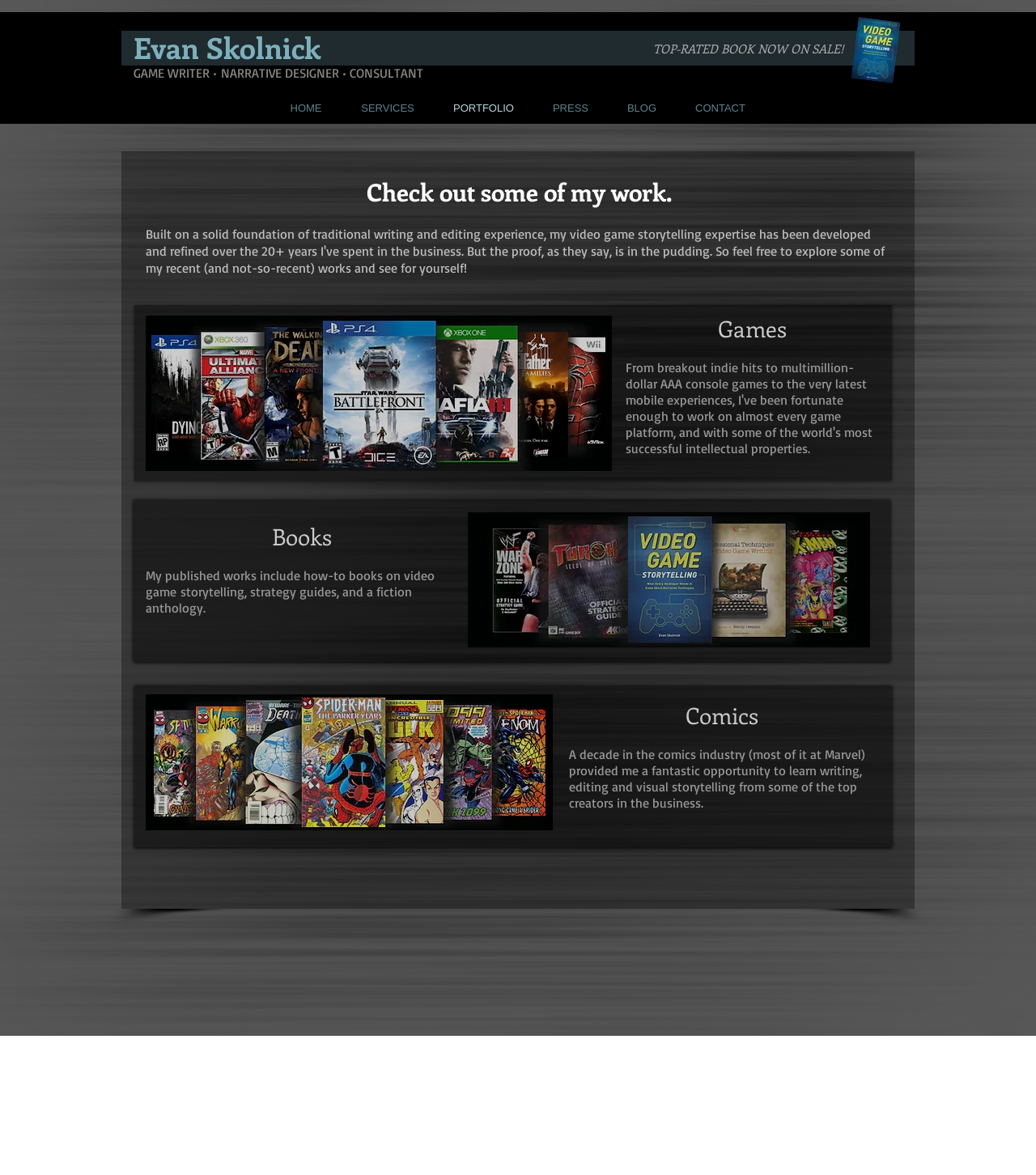Locate the bounding box coordinates of the clickable area needed to fulfill the instruction: "View the 'Games' section".

[0.604, 0.267, 0.848, 0.292]